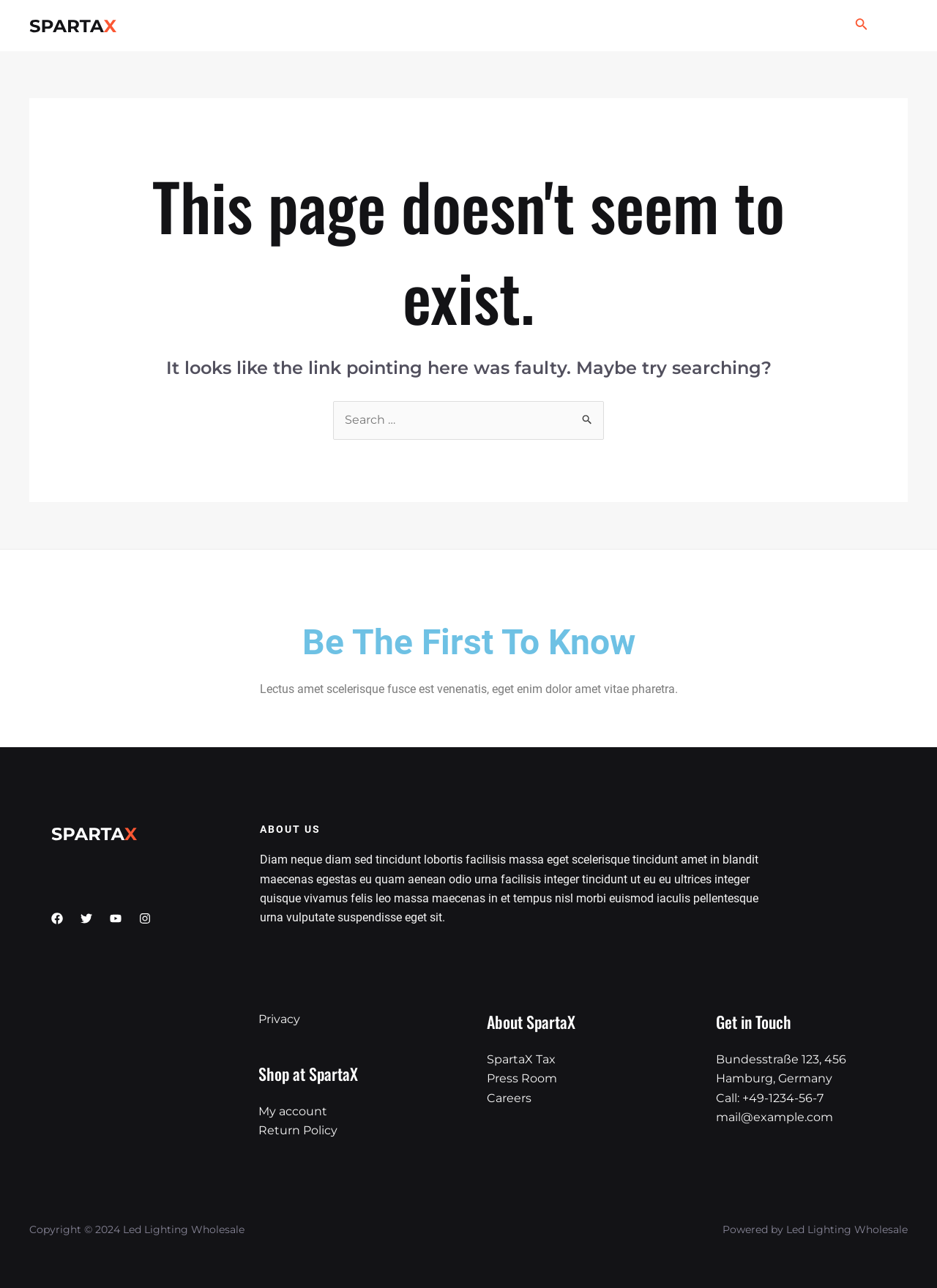How can I search for a product?
From the details in the image, provide a complete and detailed answer to the question.

The search box is located in the middle of the page, and it allows users to search for products by entering keywords. There is also a search submit button next to the search box.